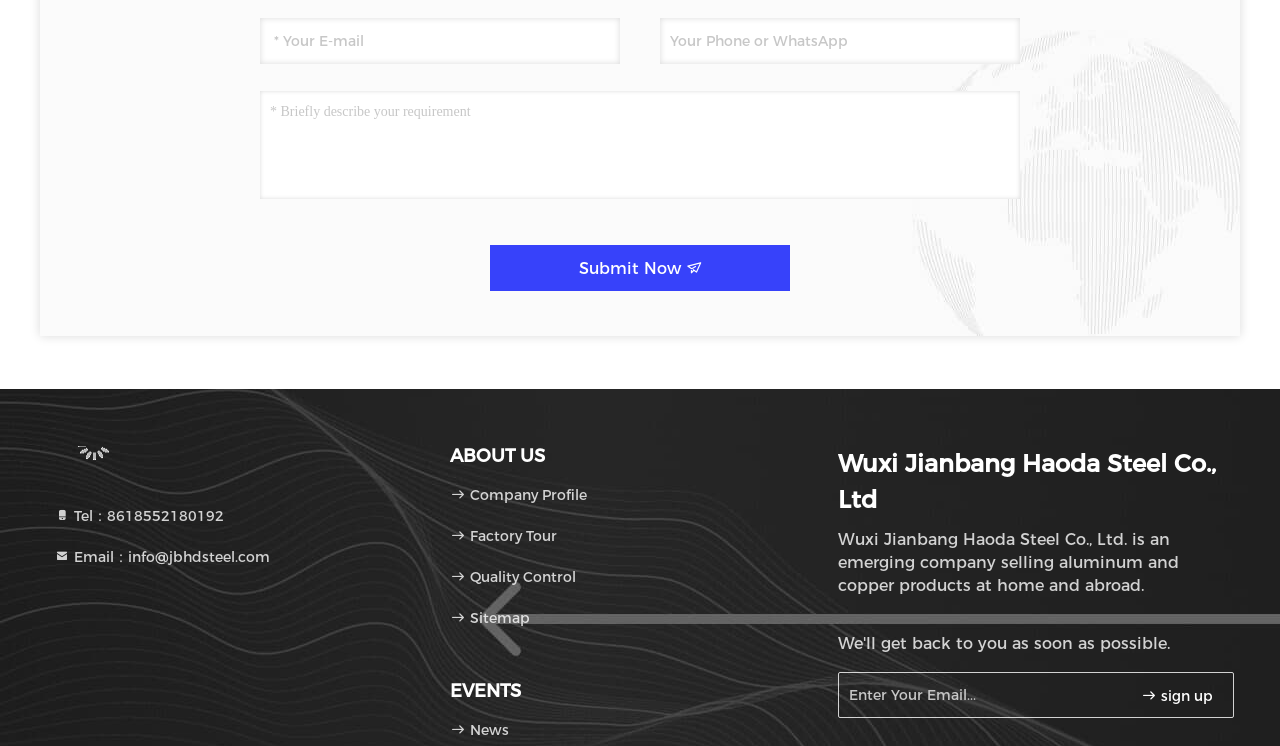What can be done with the 'Submit Now' button? Please answer the question using a single word or phrase based on the image.

Submit user input